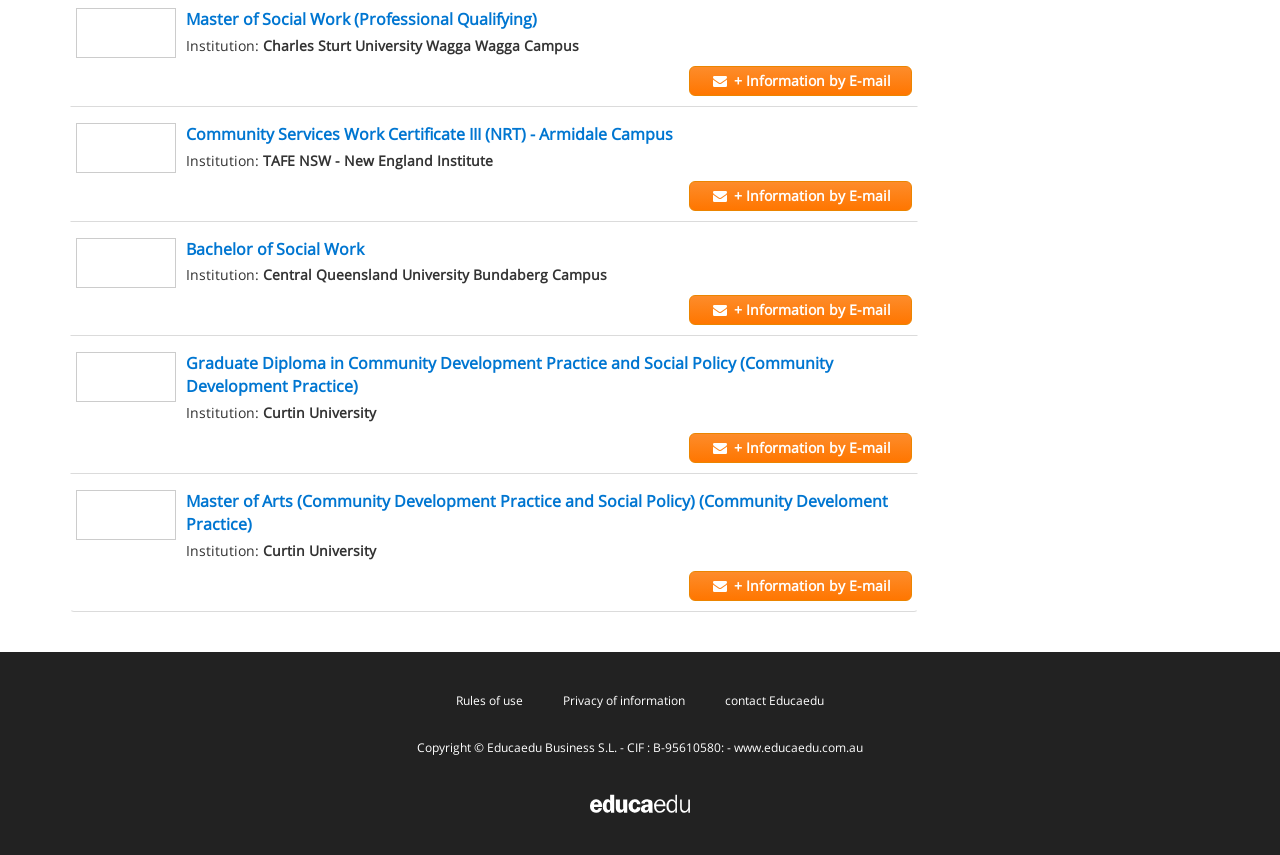Locate the UI element described by contact Educaedu and provide its bounding box coordinates. Use the format (top-left x, top-left y, bottom-right x, bottom-right y) with all values as floating point numbers between 0 and 1.

[0.559, 0.797, 0.652, 0.841]